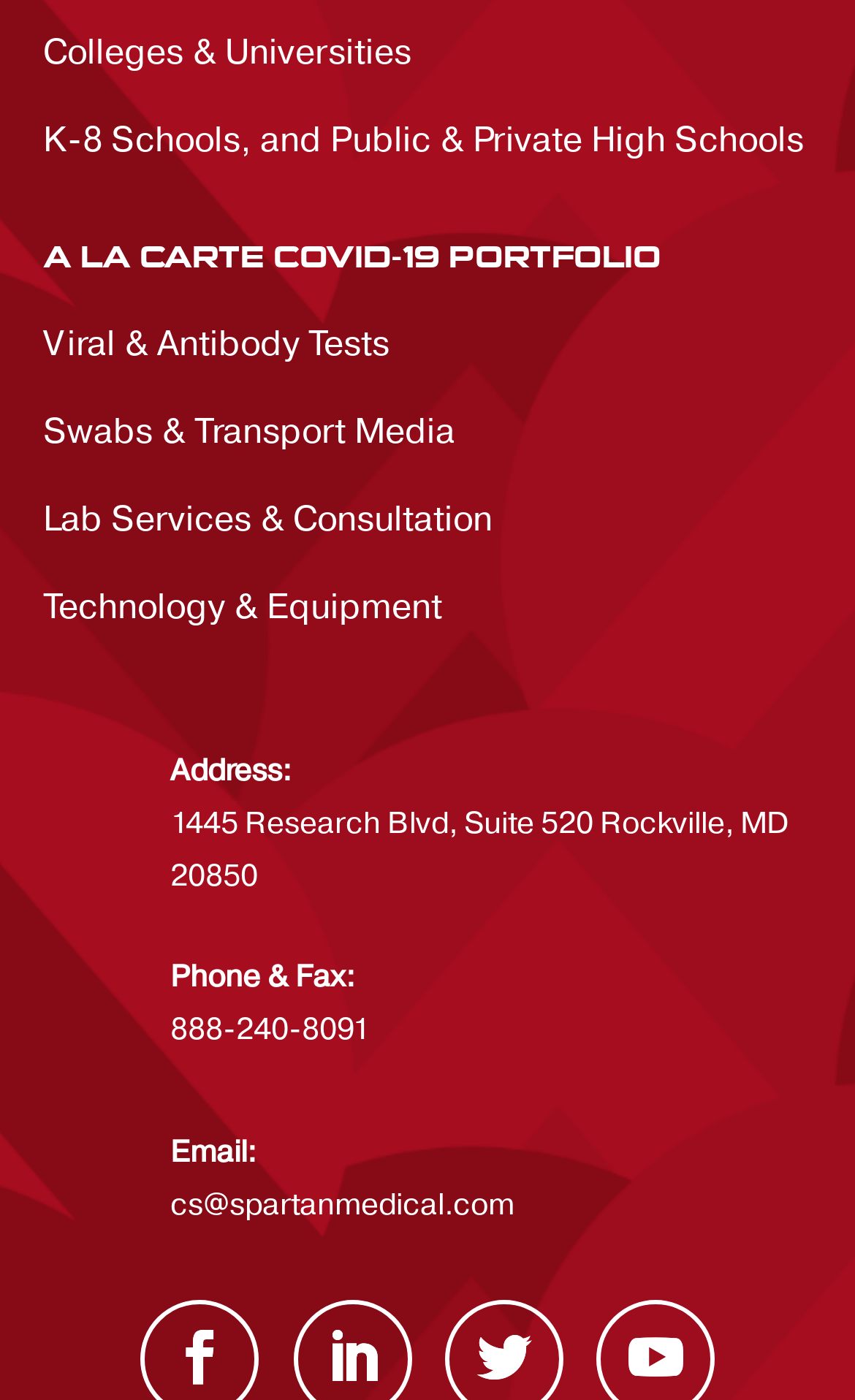Identify the bounding box coordinates of the section that should be clicked to achieve the task described: "Email cs@spartanmedical.com".

[0.199, 0.845, 0.602, 0.876]